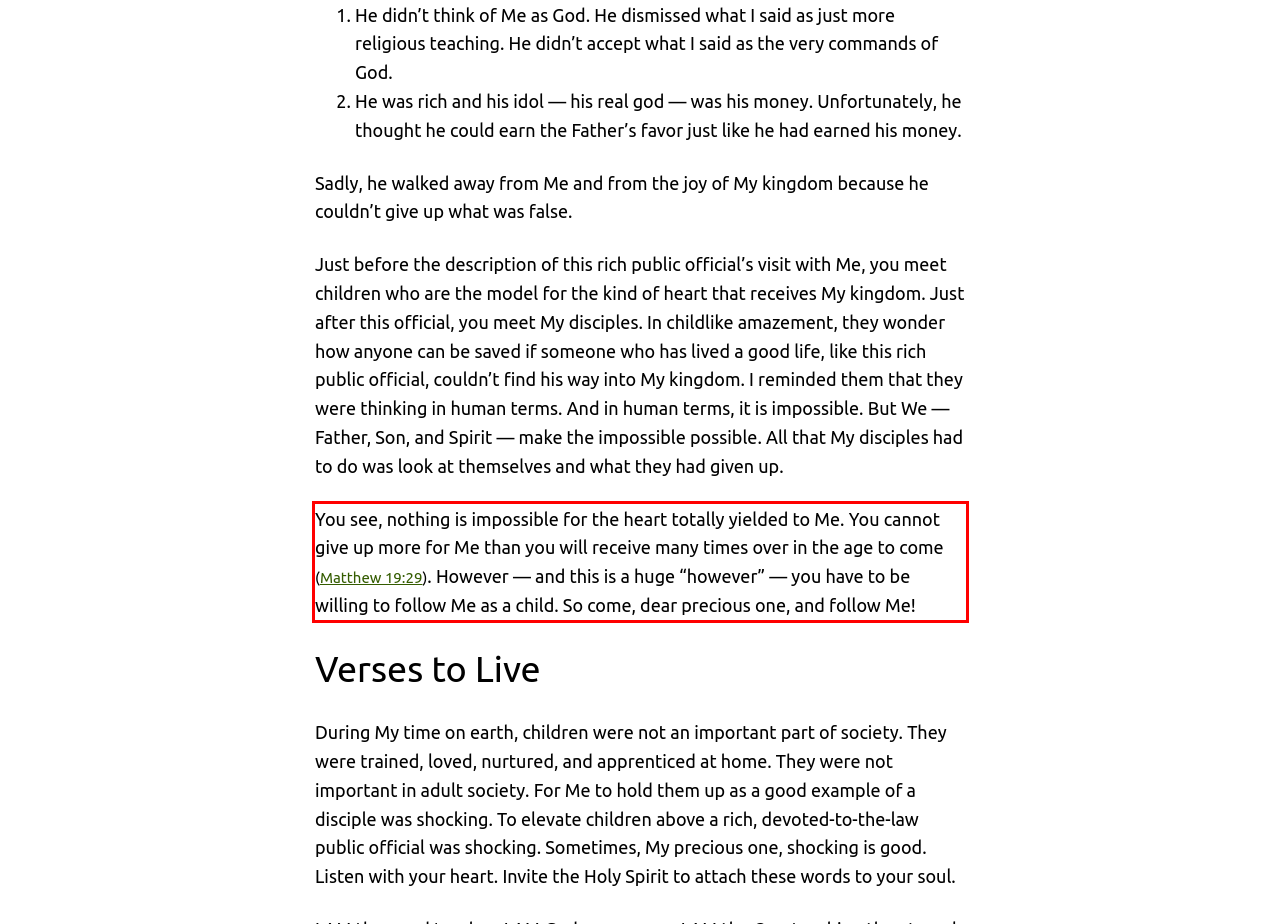Please look at the webpage screenshot and extract the text enclosed by the red bounding box.

You see, nothing is impossible for the heart totally yielded to Me. You cannot give up more for Me than you will receive many times over in the age to come (Matthew 19:29). However — and this is a huge “however” — you have to be willing to follow Me as a child. So come, dear precious one, and follow Me!